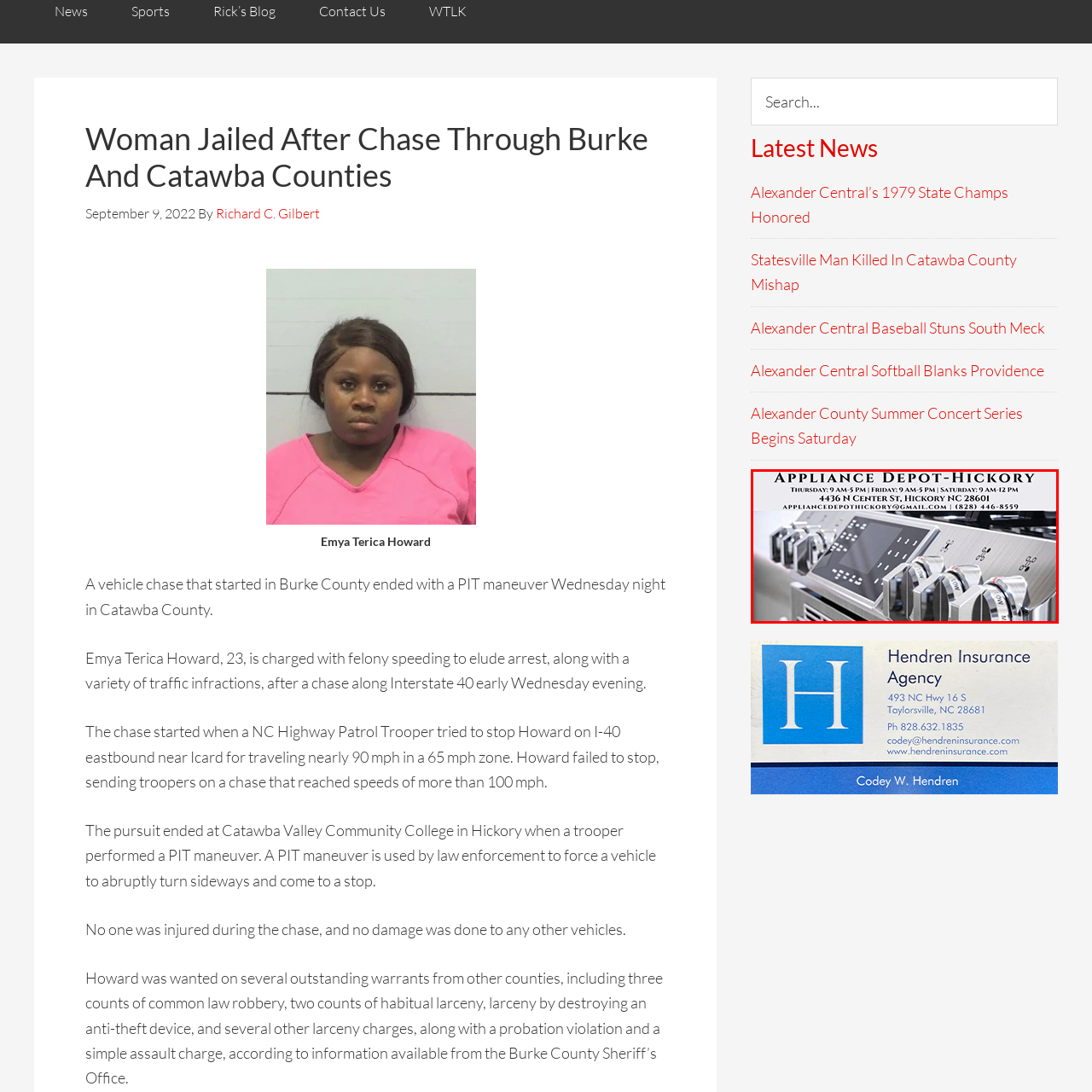Describe extensively the image content marked by the red bounding box.

The image features a sleek, modern appliance display showcasing a high-end kitchen range with multiple control knobs. Above the appliance, bold text reads "APPLIANCE DEPOT-HICKORY," highlighting the store's name. Below, the store hours are listed as Thursday to Saturday, with varying times for each day, providing customers with clear information on when they can visit. The address, "4436 N Center St, Hickory NC 28601," is prominently displayed, making it easy for customers to locate the store. Additionally, the contact details include an email address and phone number, encouraging potential customers to reach out for inquiries. The overall design conveys a professional and inviting atmosphere, appealing to those in search of quality home appliances.